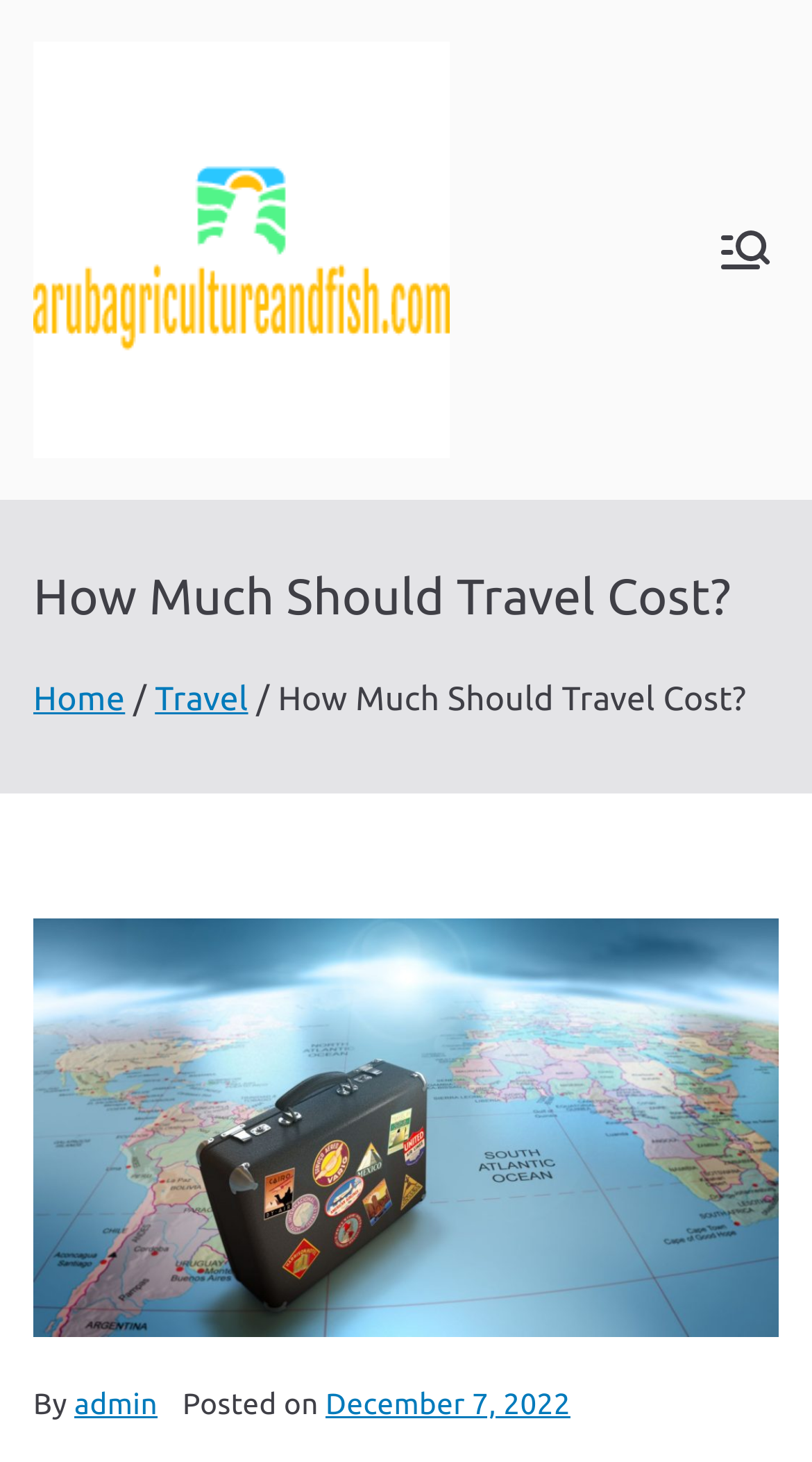Offer a meticulous description of the webpage's structure and content.

The webpage is about travel costs, with a focus on determining how much a trip should cost. At the top left of the page, there is a heading that reads "How Much Should Travel Cost?" accompanied by a navigation section with breadcrumbs, which includes links to "Home" and "Travel". Below the heading, there is a link and an image with the text "Top Travel Locations Worth Visiting In World", which takes up a significant portion of the top section of the page.

On the right side of the page, near the top, there is a button labeled "Primary Menu" with an accompanying image. Further down the page, there is another link with the same text "Top Travel Locations Worth Visiting In World", which is larger and more prominent than the first one.

At the bottom of the page, there is a section with information about the article, including the author "admin" and the date "December 7, 2022", which is also marked as a time element.